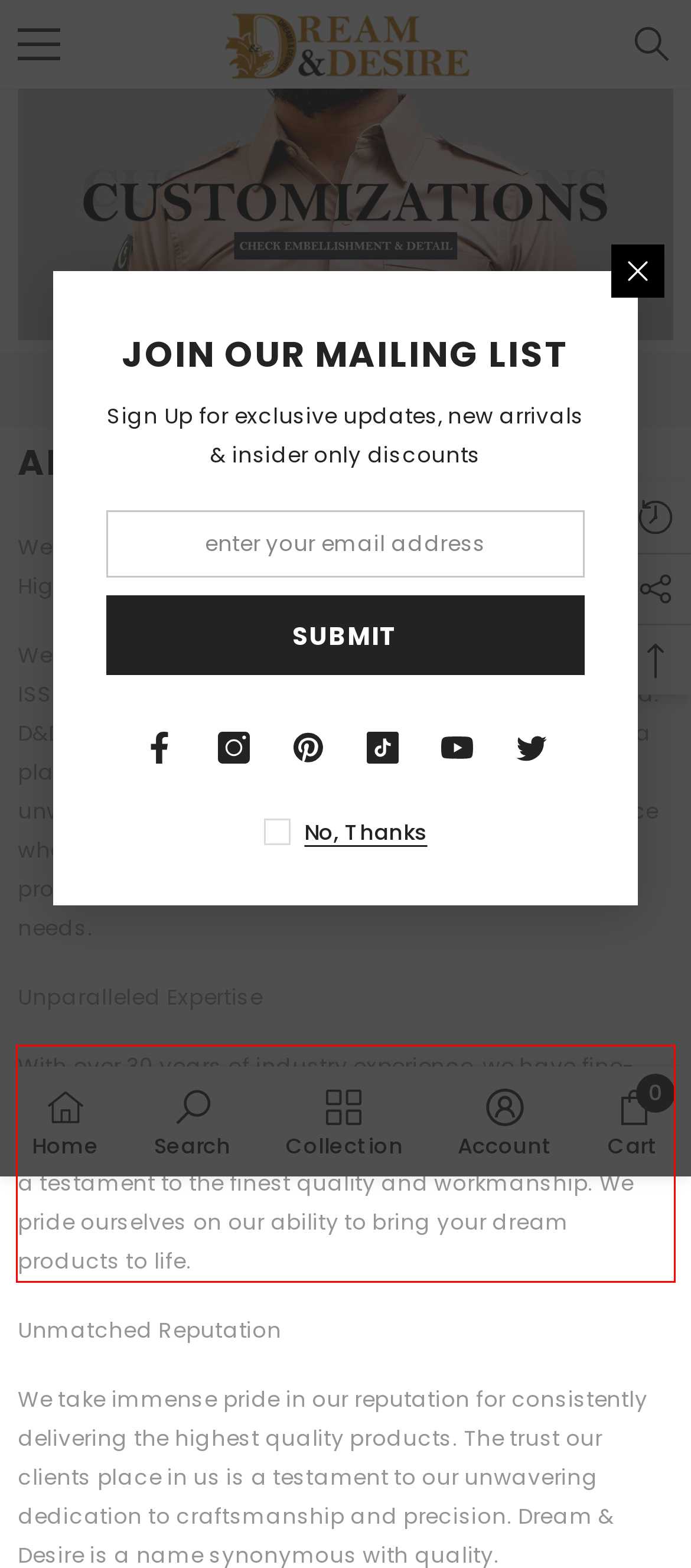Your task is to recognize and extract the text content from the UI element enclosed in the red bounding box on the webpage screenshot.

With over 30 years of industry experience, we have fine-tuned our craft to perfection. Our specialized team of senior technicians ensures that each product we create is a testament to the finest quality and workmanship. We pride ourselves on our ability to bring your dream products to life.